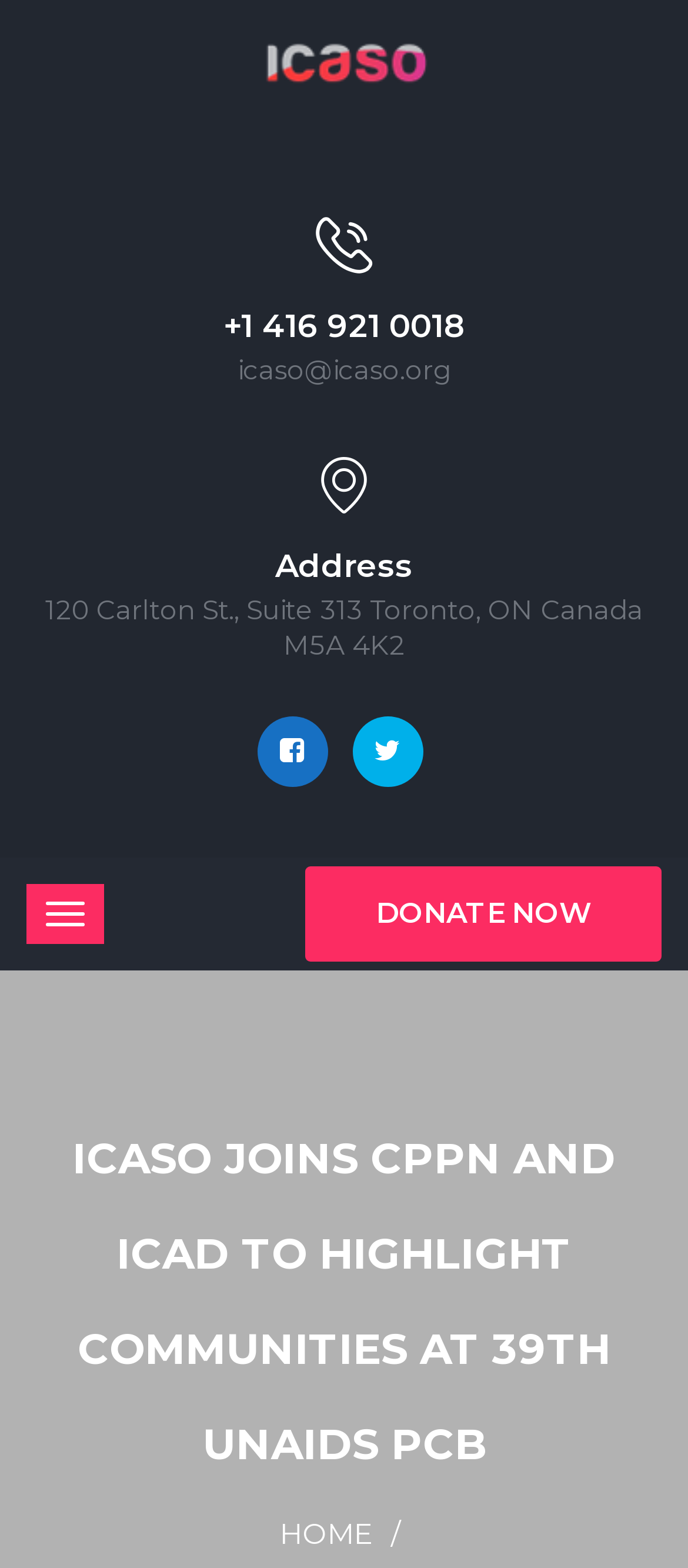Answer the question using only a single word or phrase: 
What is the address of ICASO?

120 Carlton St., Suite 313 Toronto, ON Canada M5A 4K2